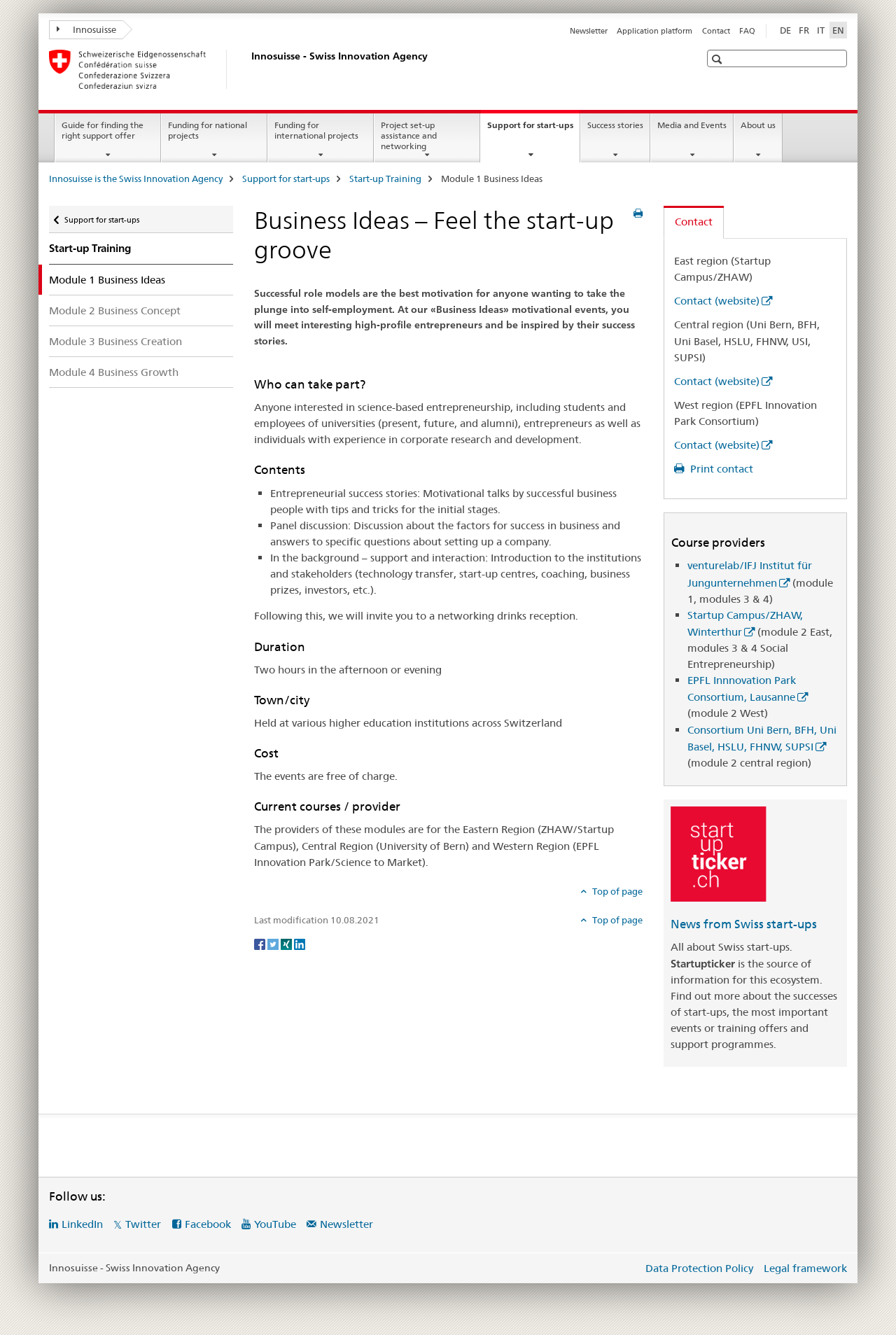Extract the primary header of the webpage and generate its text.

Business Ideas – Feel the start-up groove